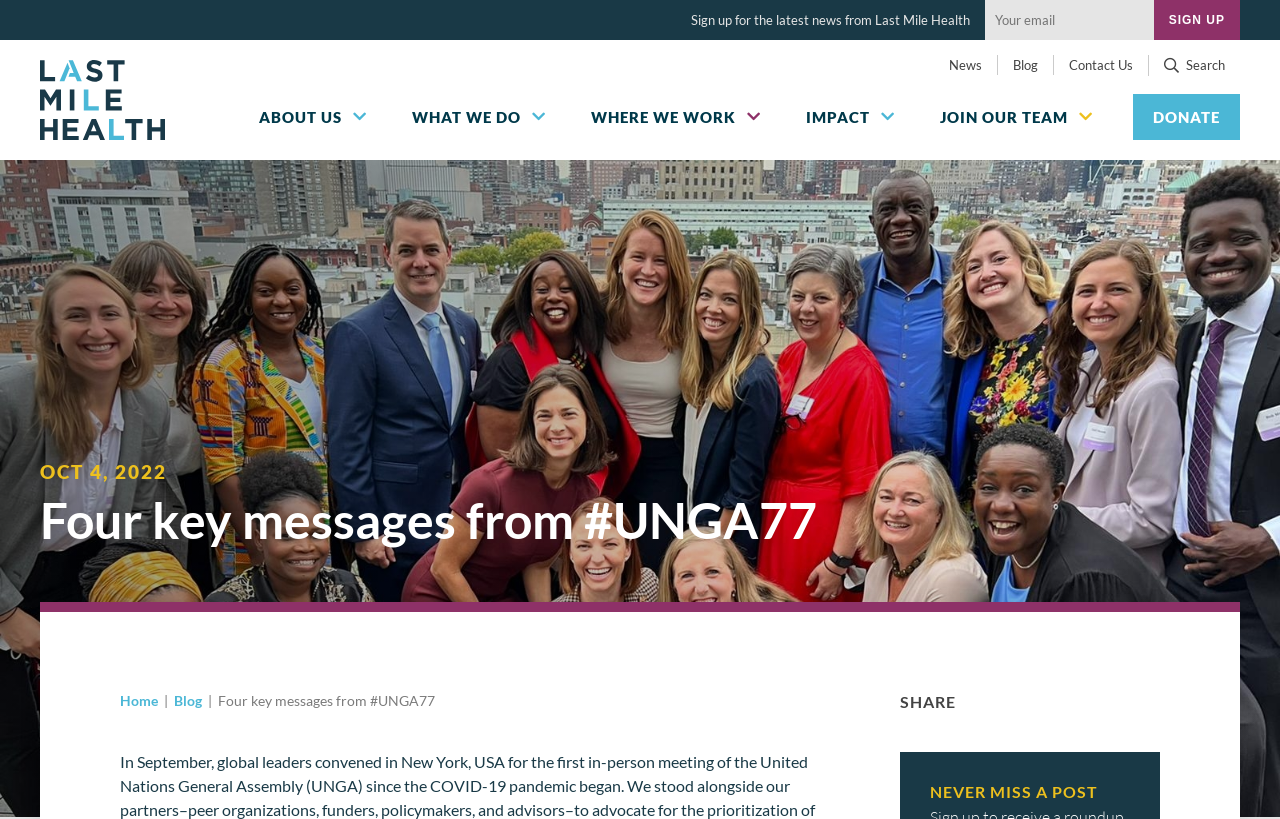Provide the bounding box coordinates of the HTML element this sentence describes: "Diversity, Equity, & Inclusion".

[0.202, 0.33, 0.351, 0.379]